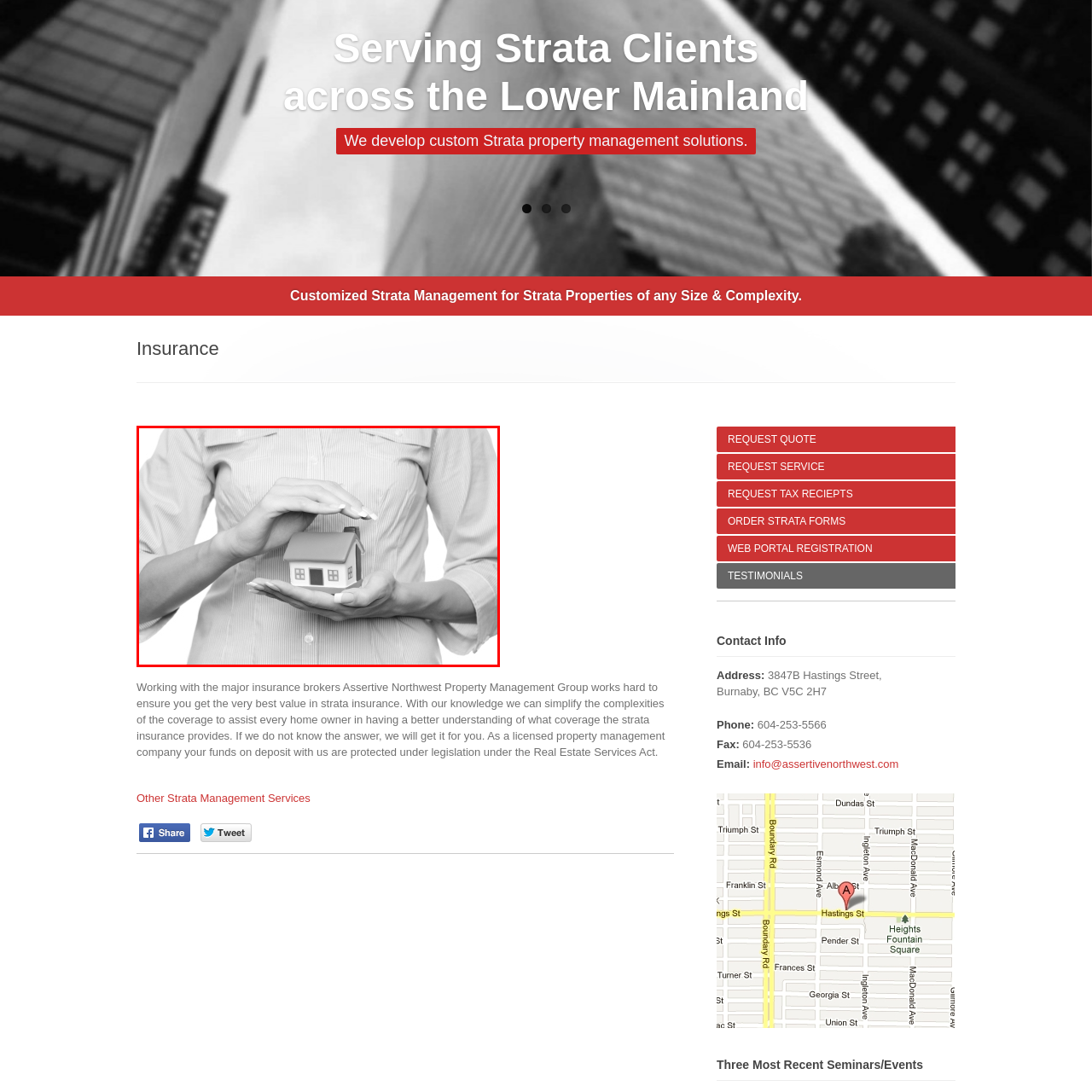What is the importance of companies like Assertive Northwest Property Management Group?
Examine the content inside the red bounding box in the image and provide a thorough answer to the question based on that visual information.

The image and caption emphasize the commitment of companies like Assertive Northwest Property Management Group to provide comprehensive coverage and peace of mind to homeowners, ensuring they fully understand and appreciate the insurance offerings available to them.